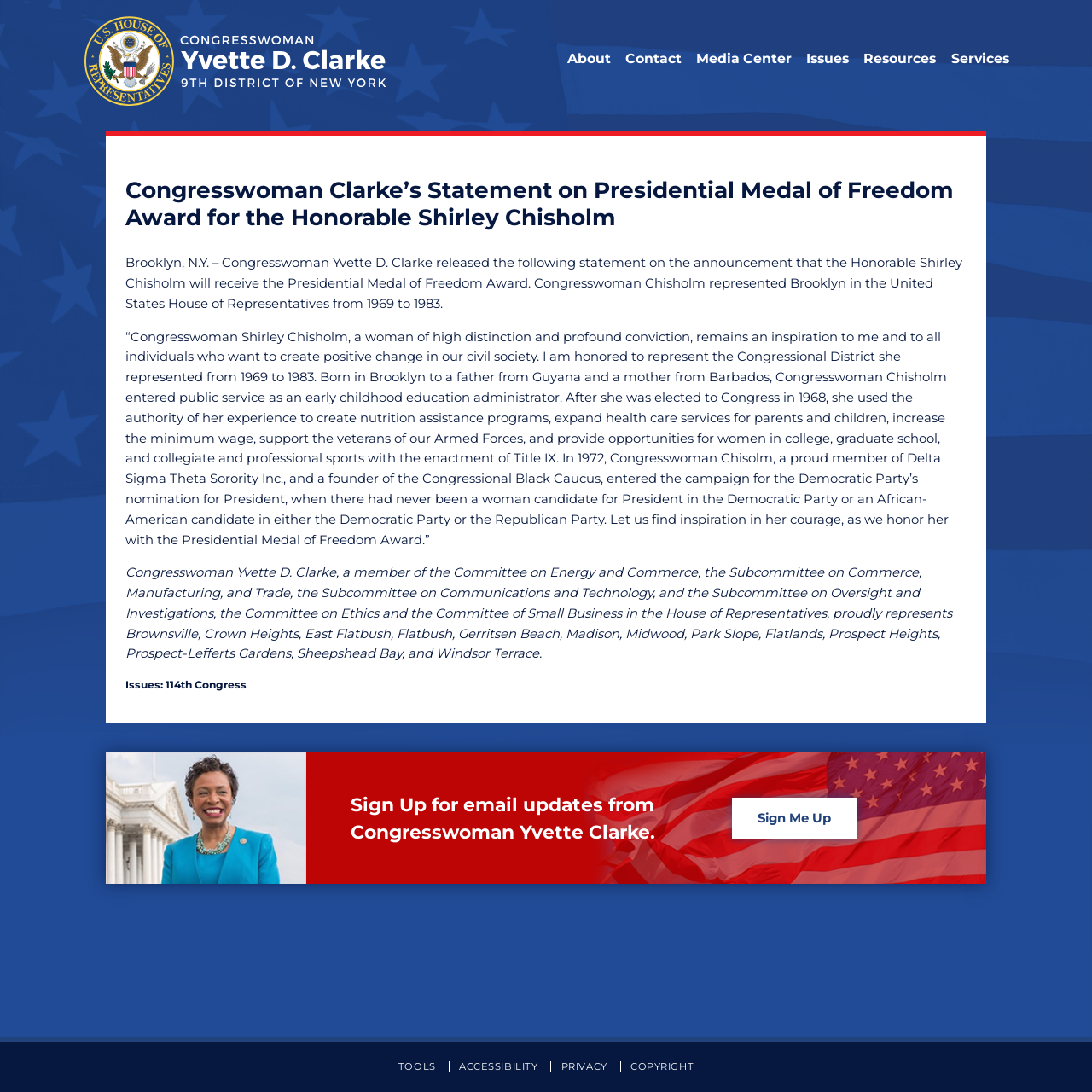Determine the bounding box coordinates for the clickable element required to fulfill the instruction: "Sign up for email updates from Congresswoman Yvette Clarke". Provide the coordinates as four float numbers between 0 and 1, i.e., [left, top, right, bottom].

[0.67, 0.731, 0.785, 0.769]